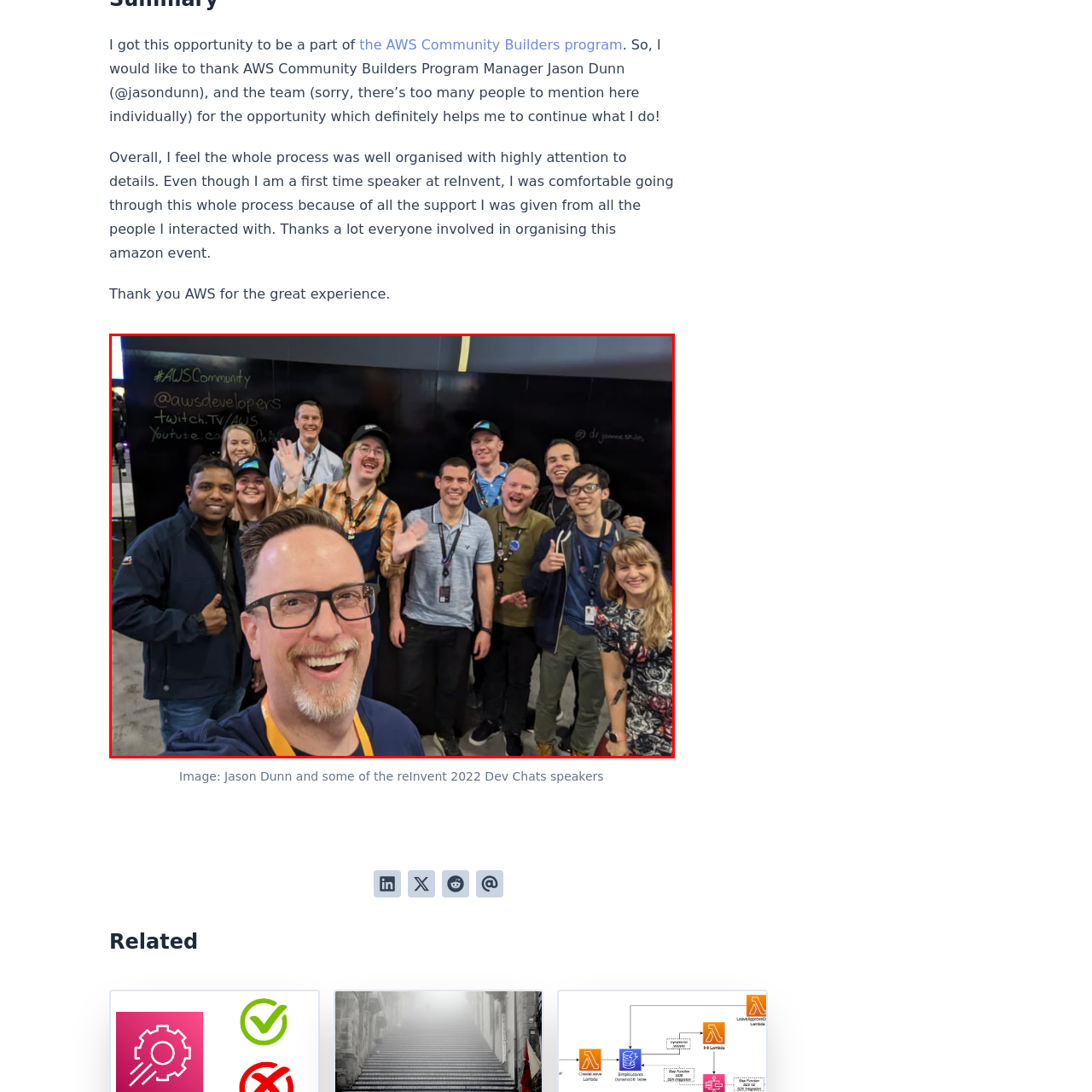Look at the area highlighted in the red box, What is the atmosphere of the group photo? Please provide an answer in a single word or phrase.

Lively